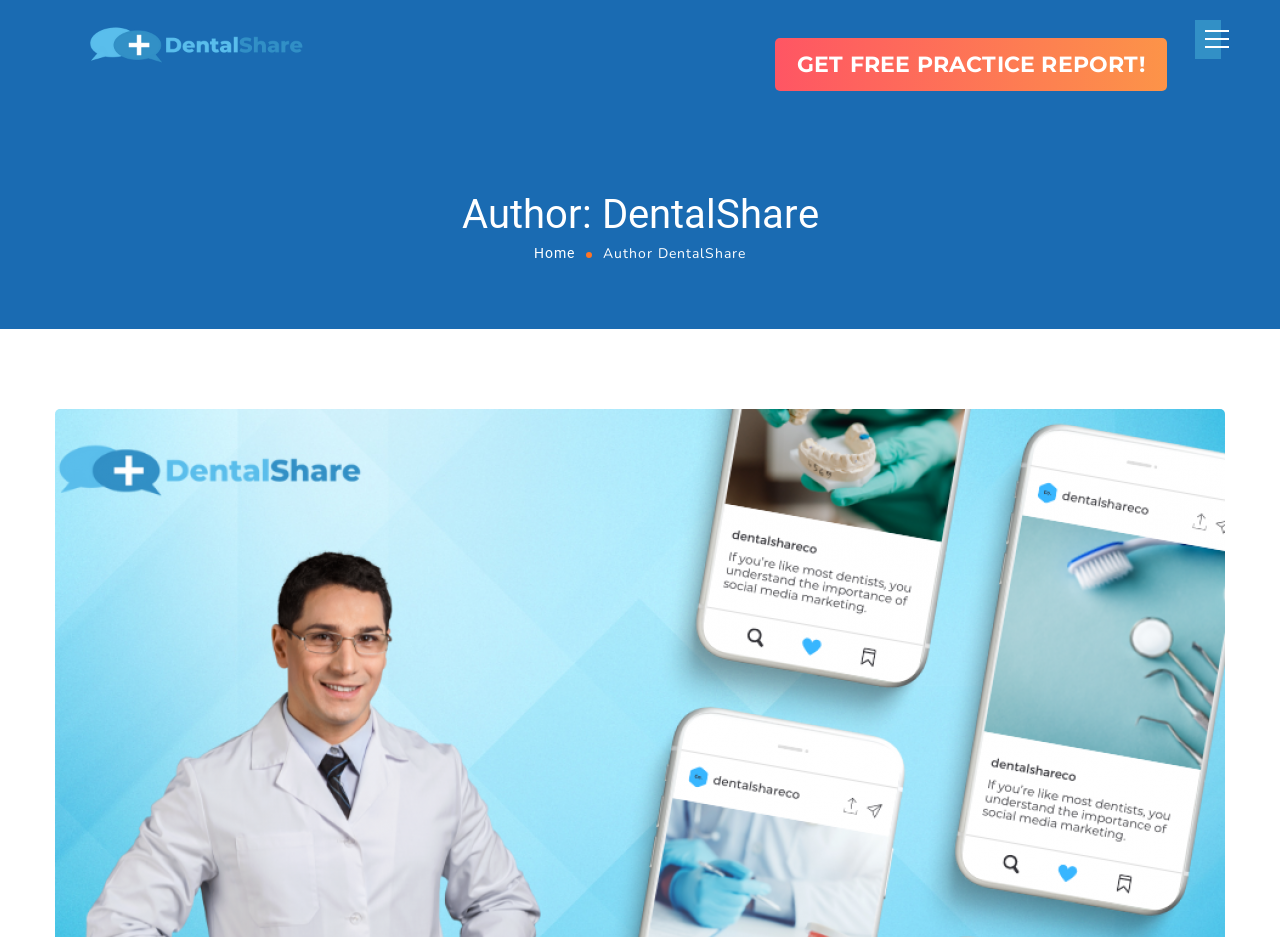Create an in-depth description of the webpage, covering main sections.

The webpage is titled "DentalShare - DentalShare" and appears to be a dental-related website. At the top left corner, there is a link and an image, which are likely a logo or a brand identifier. 

Below the logo, there is a prominent call-to-action link "GET FREE PRACTICE REPORT!" that spans across most of the page width, drawing attention to itself.

The main content of the page is organized in a table layout. The first row of the table contains information about the author, "DentalShare", with a heading "Author: DentalShare" and a link to the "Home" page. The author's name, "Author DentalShare", is also displayed.

Below the author information, there is another link "dominate social media marketing as a dentist", which suggests that the webpage may be related to dental marketing or social media strategies for dentists.